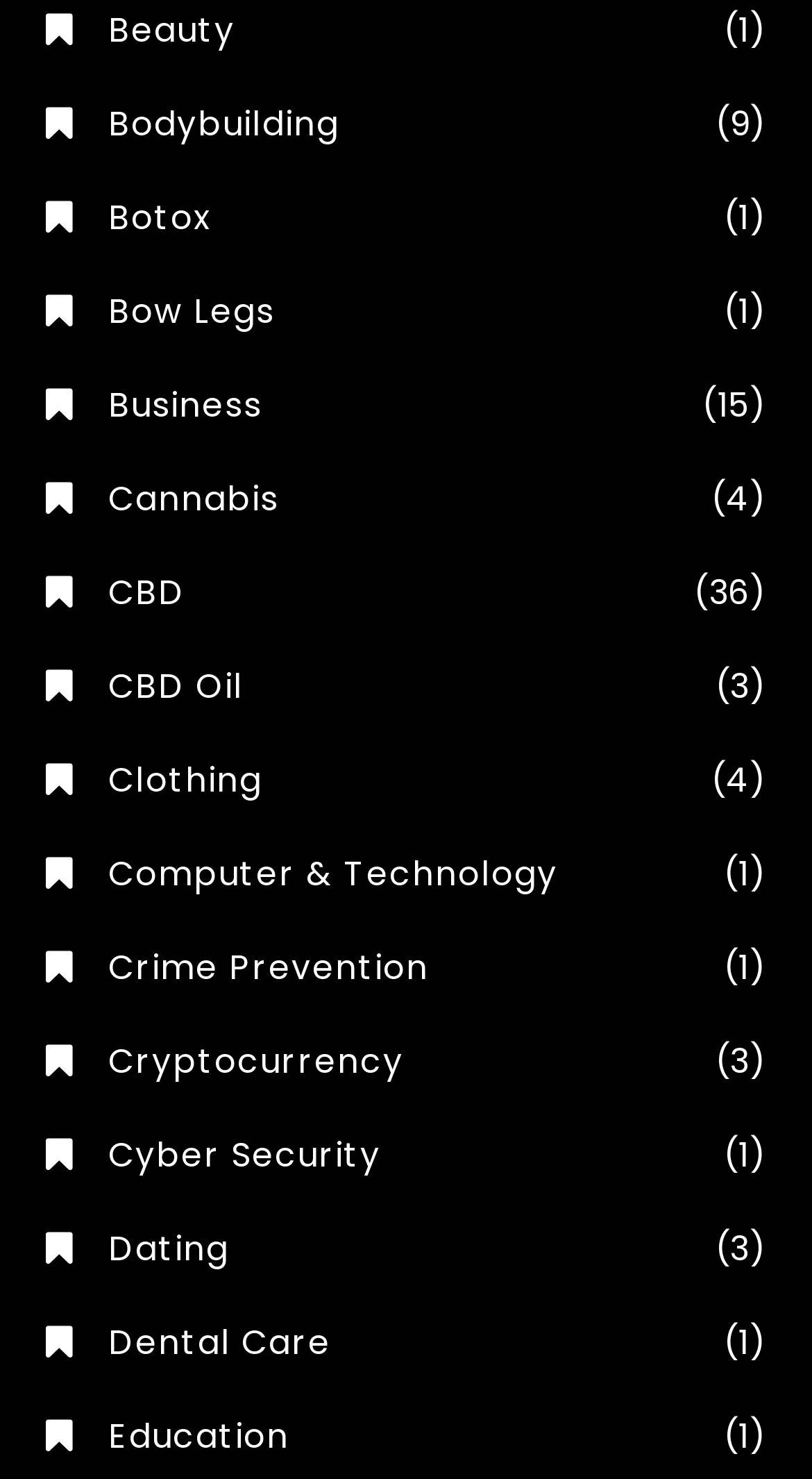Find the bounding box coordinates of the element you need to click on to perform this action: 'Learn about CBD Oil'. The coordinates should be represented by four float values between 0 and 1, in the format [left, top, right, bottom].

[0.056, 0.448, 0.3, 0.482]